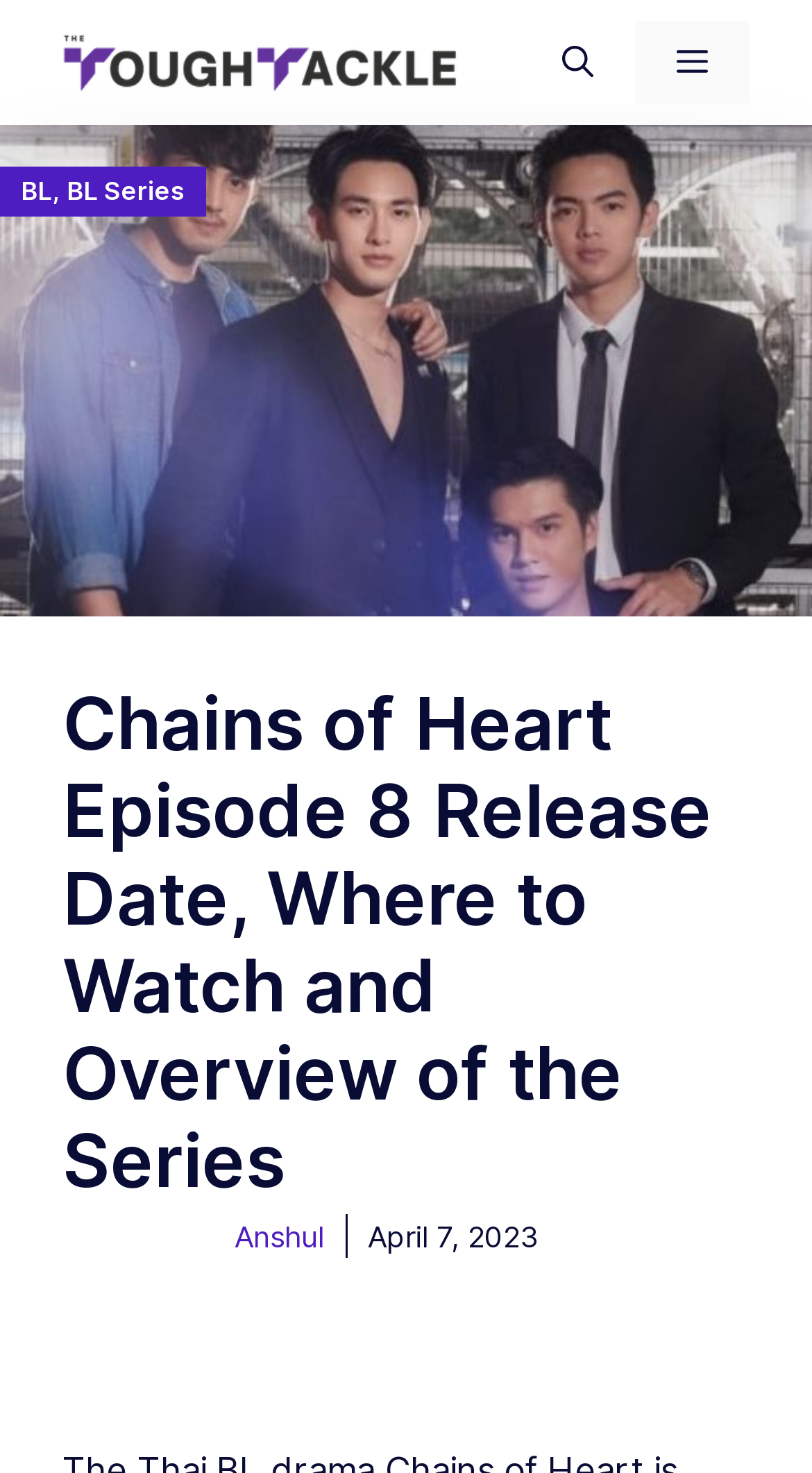Locate the bounding box of the UI element described by: "alt="The Tough Tackle"" in the given webpage screenshot.

[0.077, 0.026, 0.564, 0.055]